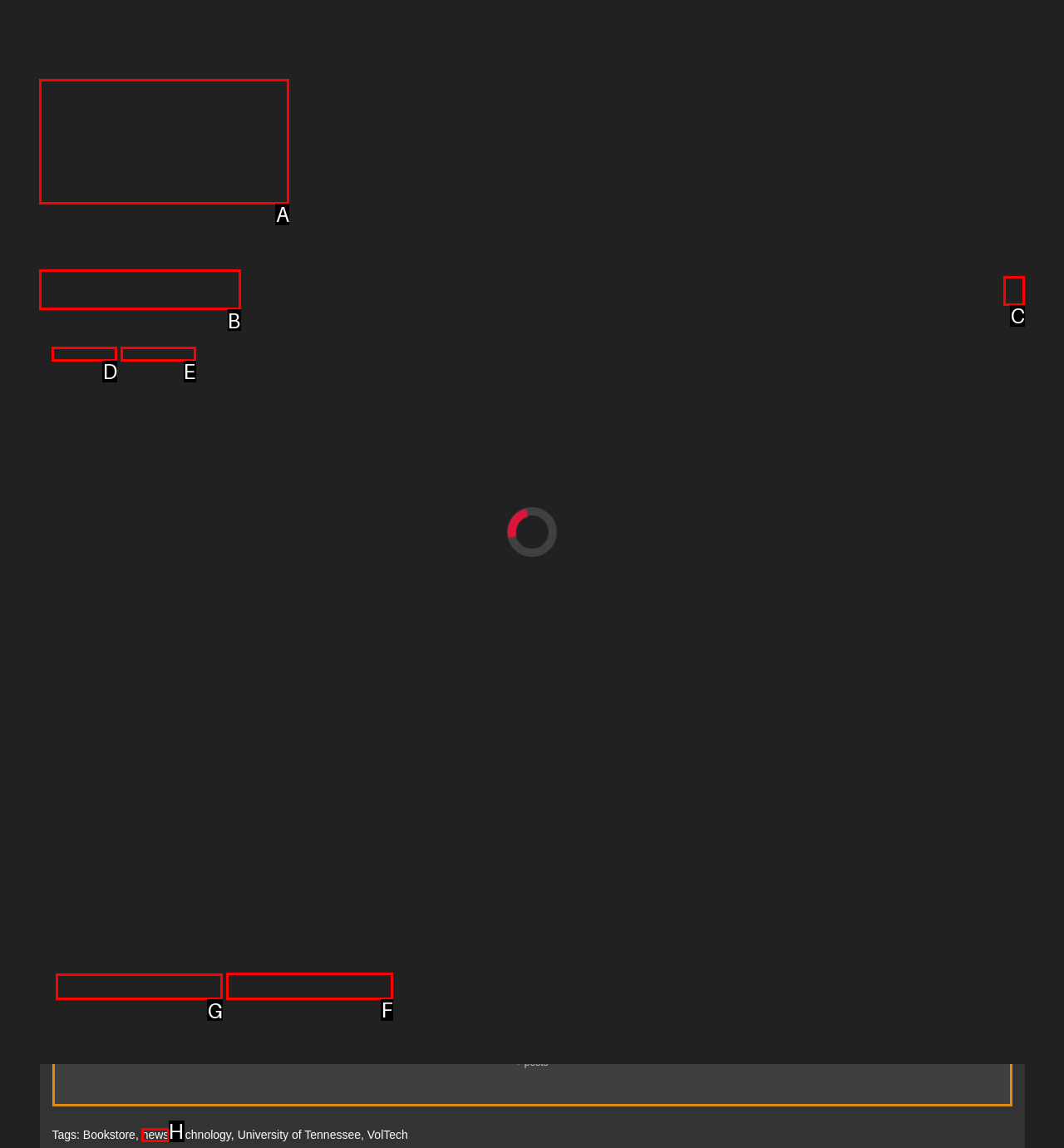Identify the appropriate lettered option to execute the following task: Share the story on Facebook
Respond with the letter of the selected choice.

G